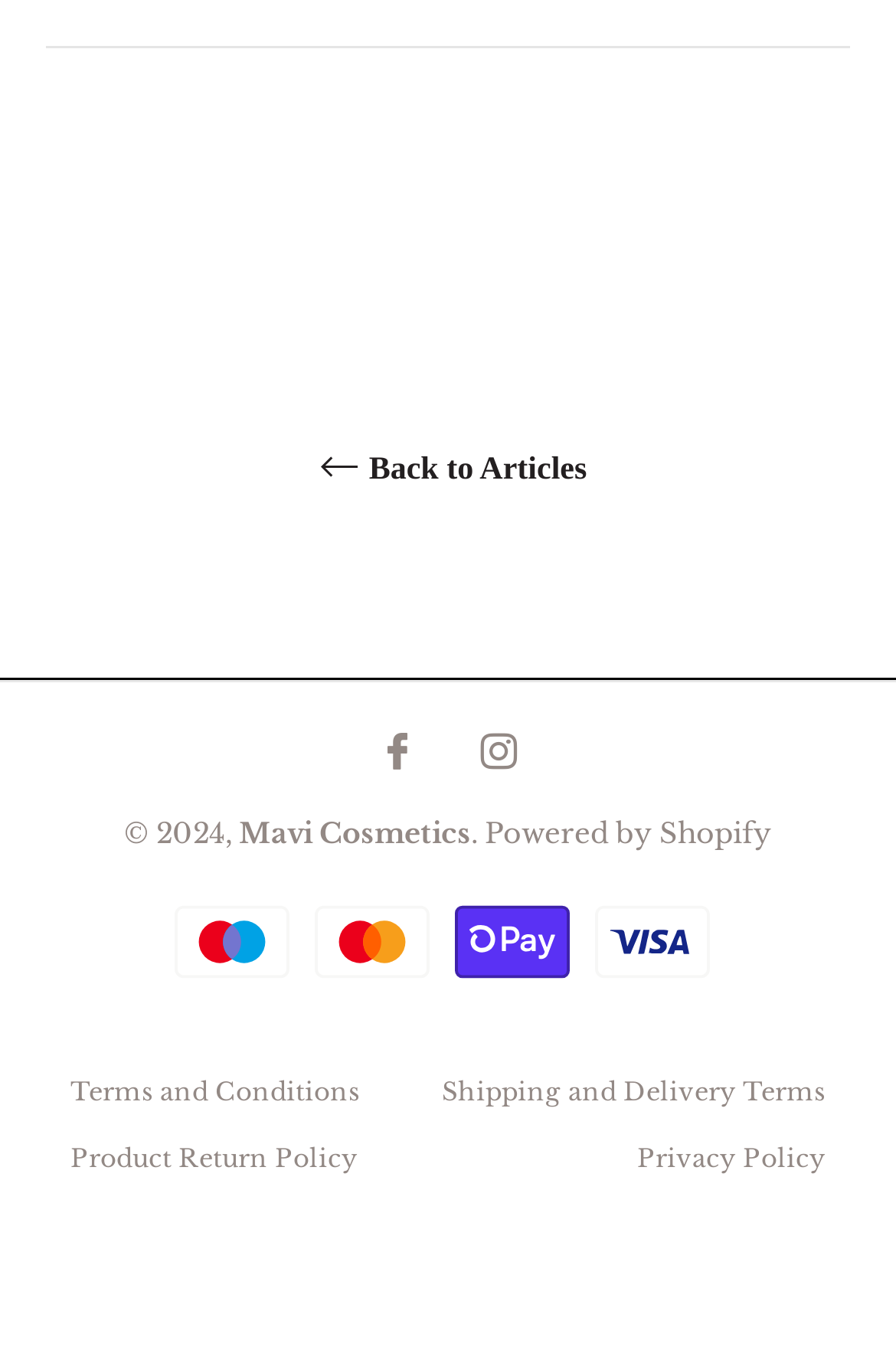Identify the coordinates of the bounding box for the element described below: "Privacy Policy". Return the coordinates as four float numbers between 0 and 1: [left, top, right, bottom].

[0.711, 0.84, 0.922, 0.862]